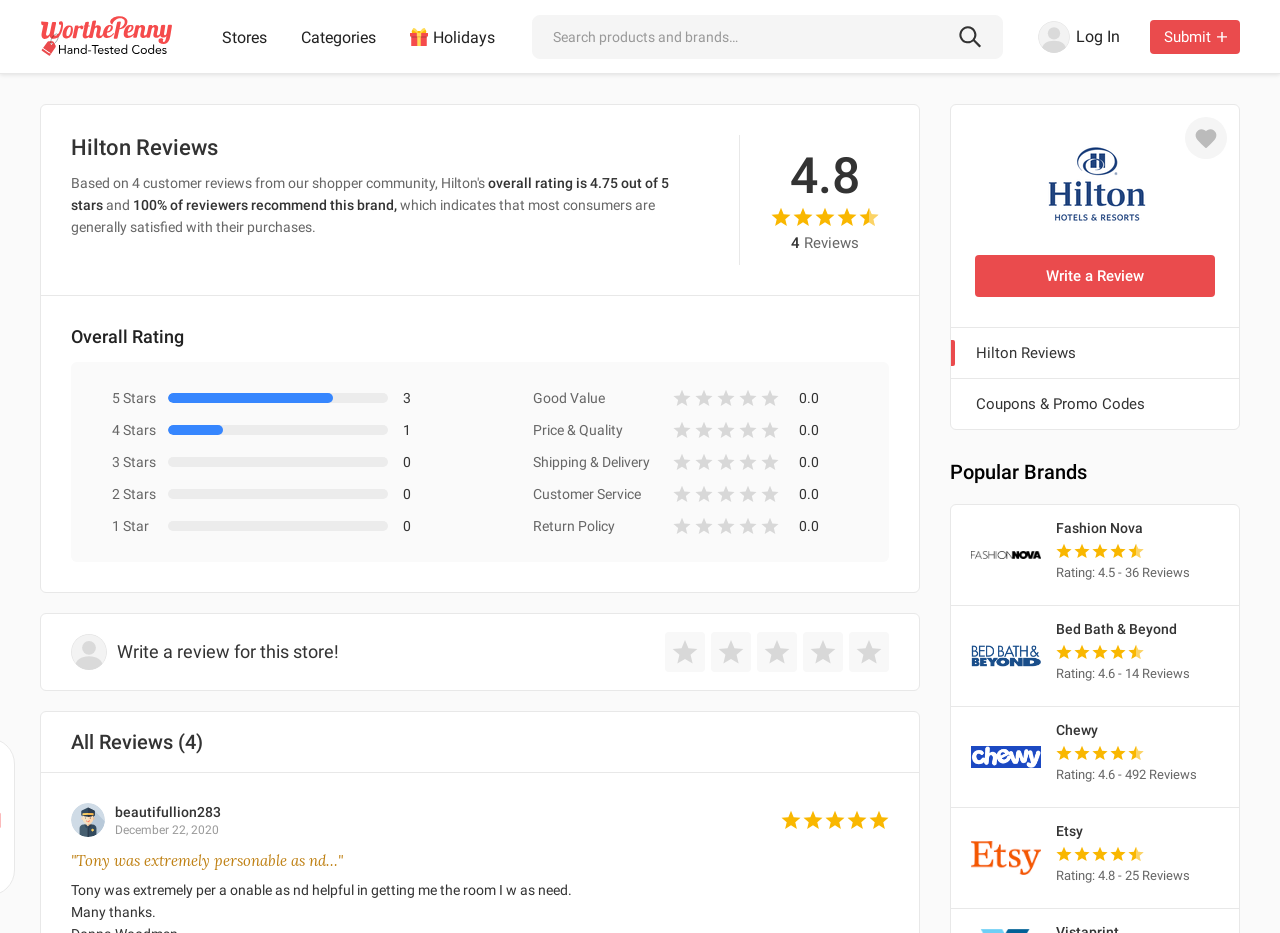Determine the bounding box coordinates for the HTML element described here: "Coupons & Promo Codes".

[0.743, 0.405, 0.968, 0.46]